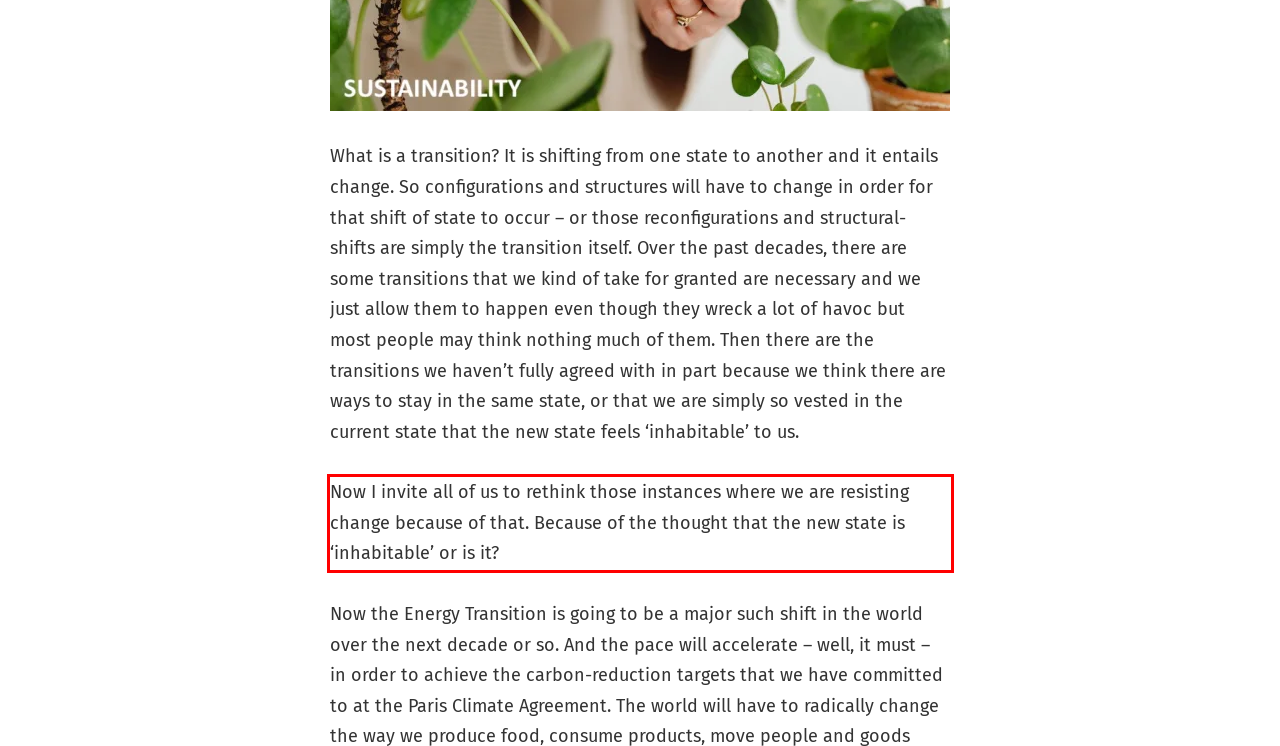You have a screenshot with a red rectangle around a UI element. Recognize and extract the text within this red bounding box using OCR.

Now I invite all of us to rethink those instances where we are resisting change because of that. Because of the thought that the new state is ‘inhabitable’ or is it?